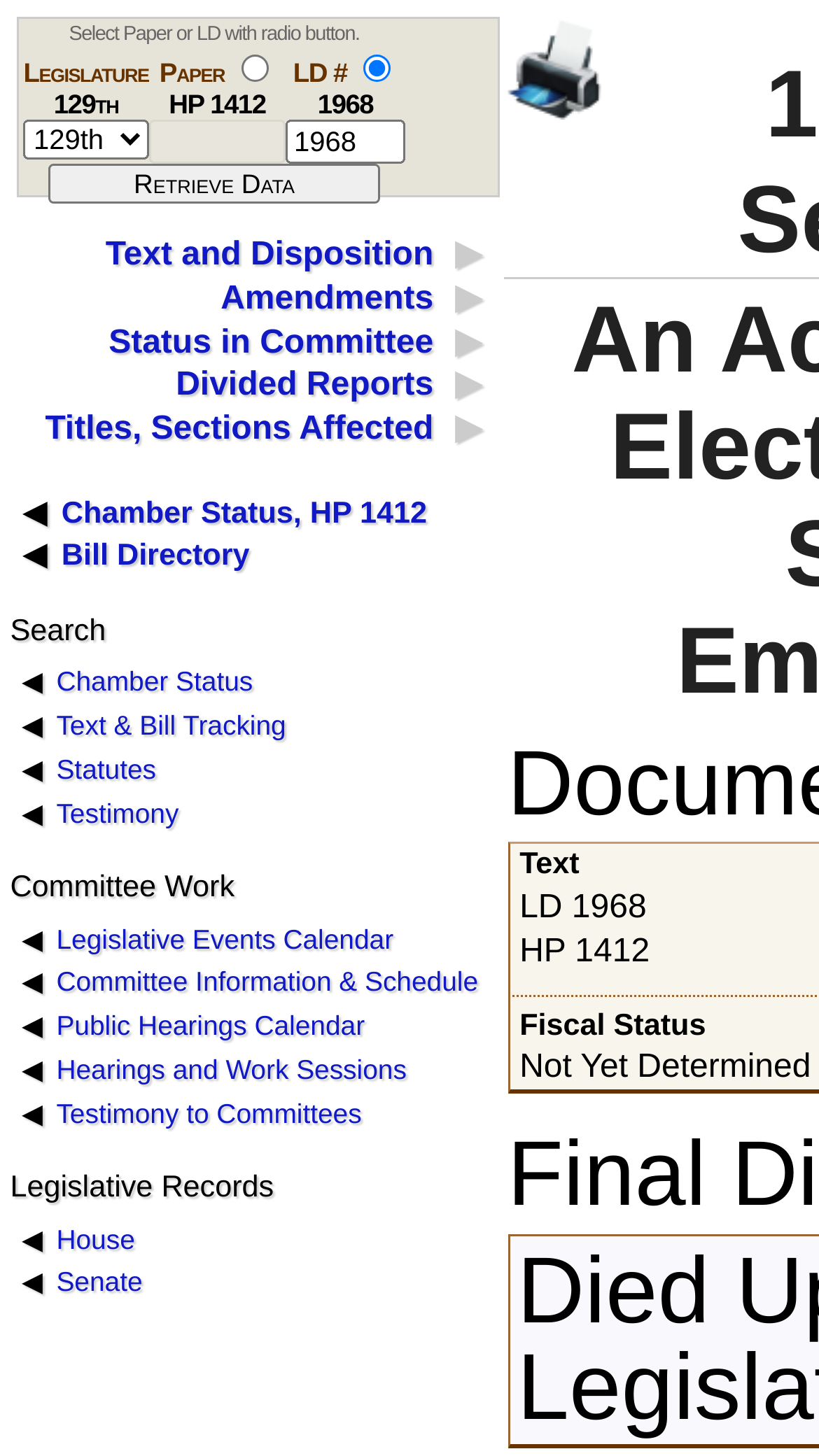Write an exhaustive caption that covers the webpage's main aspects.

This webpage appears to be a legislative document page, specifically for LD 1968, HP 1412. At the top, there is a printer button on the right side, accompanied by a text "Click this printer button to print the page." Below this, there is a section with a radio button selection for "Paper" or "LD#" with corresponding textboxes. The "LD#" option is selected by default, and the textbox contains the value "1968".

To the right of this section, there is a "Retrieve Data" button. Below this, there are several links organized into three columns. The first column includes links to "Text and Disposition", "Amendments", "Status in Committee", and "Divided Reports". The second column includes links to "Titles, Sections Affected", "Chamber Status, HP 1412", "Bill Directory", and "Chamber Status". The third column includes links to "Text & Bill Tracking", "Statutes", "Testimony", and "Legislative Events Calendar".

Further down the page, there are two sections with static text headers: "Search" and "Committee Work". Below the "Search" header, there are links to "Chamber Status", "Text & Bill Tracking", "Statutes", and "Testimony". Below the "Committee Work" header, there are links to "Legislative Events Calendar", "Committee Information & Schedule", "Public Hearings Calendar", and "Hearings and Work Sessions".

At the bottom of the page, there is another section with a static text header "Legislative Records", followed by links to "House" and "Senate". Finally, there is a section with static text displaying the legislative document information, including "LD 1968", "HP 1412", and "Fiscal Status: Not Yet Determined".